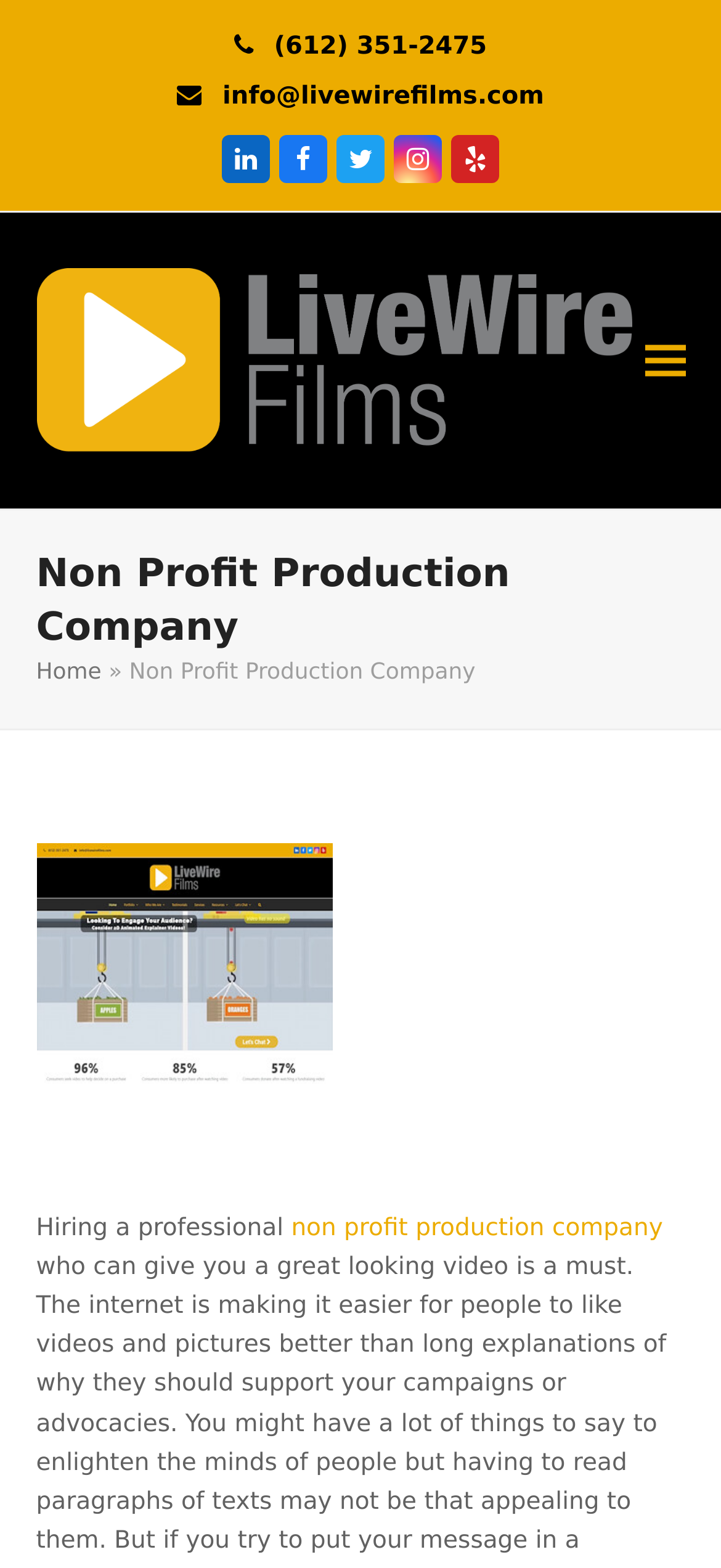Identify the bounding box coordinates of the area you need to click to perform the following instruction: "Visit the company's LinkedIn page".

[0.308, 0.086, 0.374, 0.117]